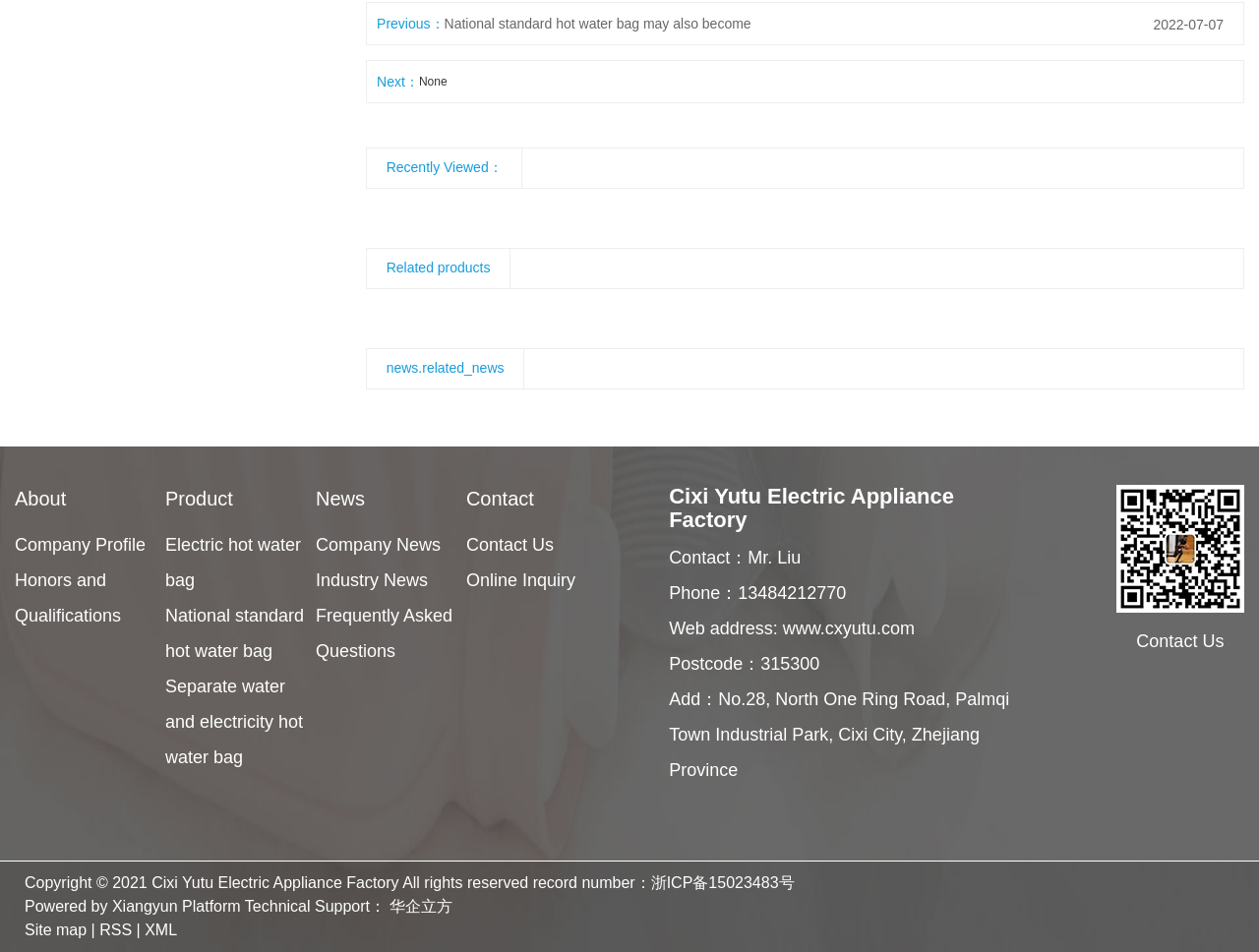Identify the coordinates of the bounding box for the element that must be clicked to accomplish the instruction: "Go to the page of Instytut Europy Środkowej".

None